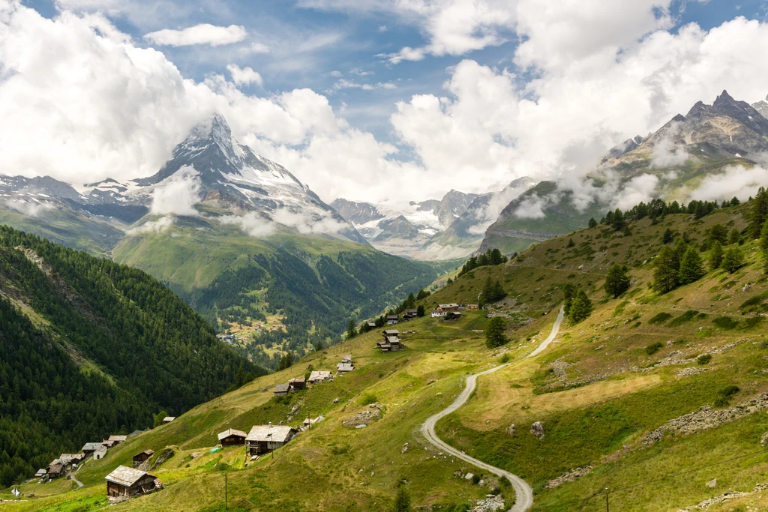Answer the question below using just one word or a short phrase: 
What type of buildings are in the foreground?

Rustic wooden chalets